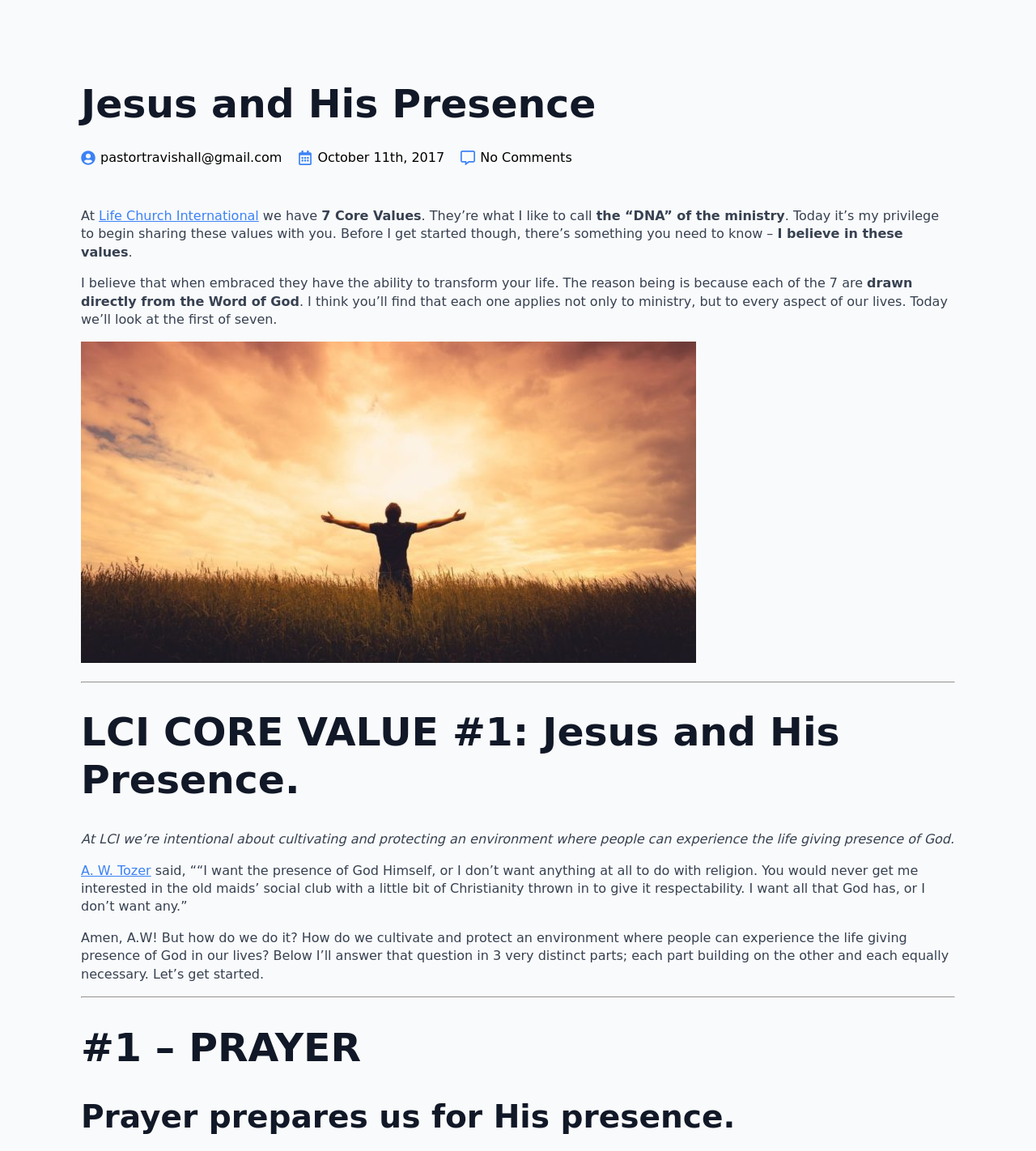Summarize the webpage in an elaborate manner.

The webpage is about Jesus and His Presence, with a focus on cultivating an environment where people can experience the life-giving presence of God. At the top, there is a heading with the title "Jesus and His Presence" and an image beside it. Below the title, there is an email address and another image, followed by the date "October 11th, 2017". 

To the right of the date, there is a link labeled "No Comments" with a small image beside it. Below this, there is a section that mentions "Life Church International" and its "7 Core Values". The text explains that these values are like the "DNA" of the ministry and are drawn directly from the Word of God.

The main content of the page is divided into sections, separated by horizontal lines. The first section is headed "LCI CORE VALUE #1: Jesus and His Presence" and explains that the church is intentional about cultivating and protecting an environment where people can experience God's presence. 

A quote from A.W. Tozer is included, emphasizing the importance of seeking God's presence above all else. The text then asks how to cultivate and protect this environment, and promises to answer this question in three parts. 

The second section is headed "#1 – PRAYER" and explains that prayer prepares us for God's presence.